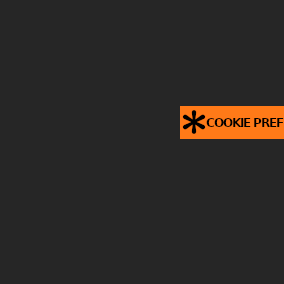What is the purpose of the button?
Could you answer the question in a detailed manner, providing as much information as possible?

The button is part of a user interface that prompts visitors to manage their cookie settings, ensuring a personalized browsing experience, which implies that the purpose of the button is to manage cookie settings.